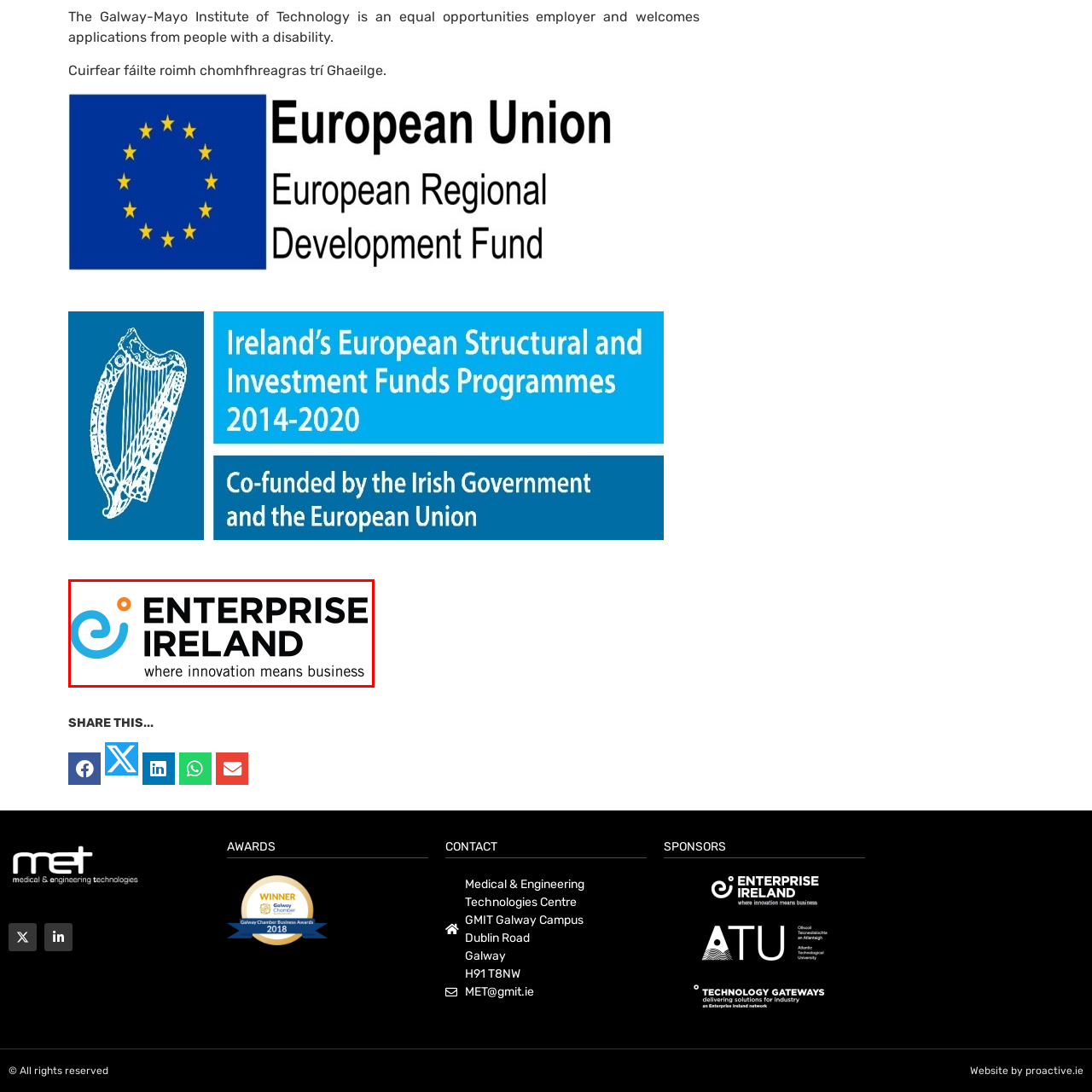What is the purpose of Enterprise Ireland?
Inspect the image area outlined by the red bounding box and deliver a detailed response to the question, based on the elements you observe.

Enterprise Ireland is an organization dedicated to supporting Irish businesses and fostering innovation, with a mission to drive economic development in Ireland and support businesses seeking to expand internationally.